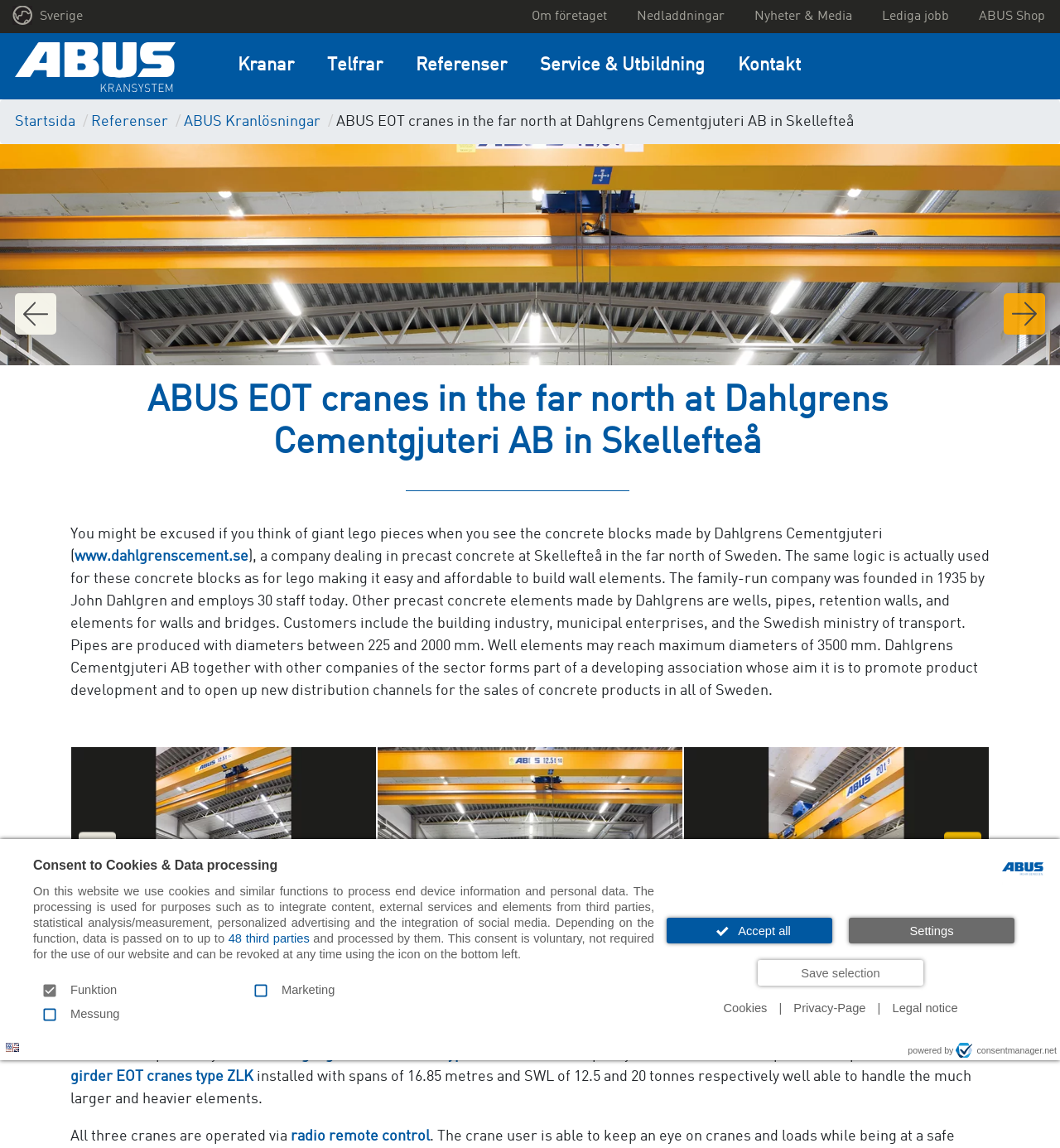Given the element description Decorative set, specify the bounding box coordinates of the corresponding UI element in the format (top-left x, top-left y, bottom-right x, bottom-right y). All values must be between 0 and 1.

None